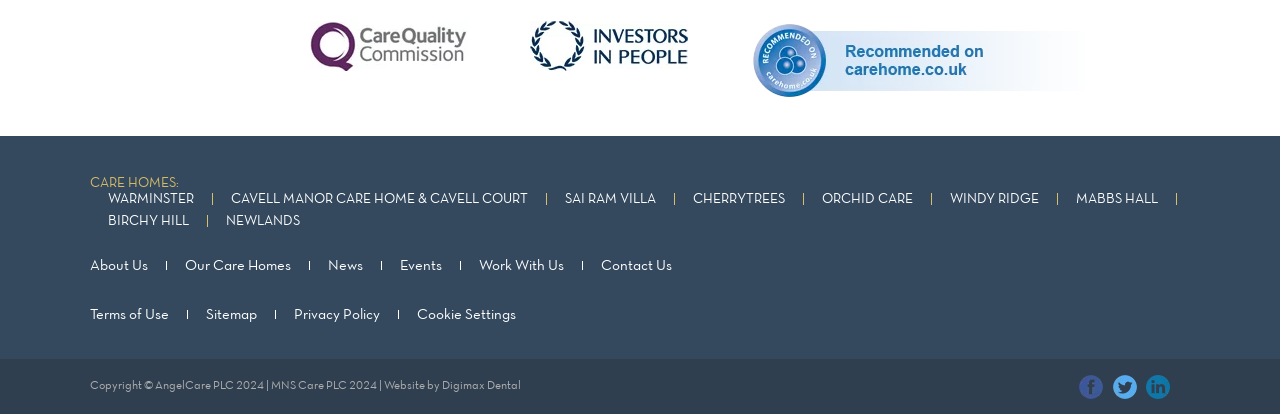Locate the bounding box coordinates of the element that should be clicked to fulfill the instruction: "Go to News page".

[0.256, 0.625, 0.284, 0.658]